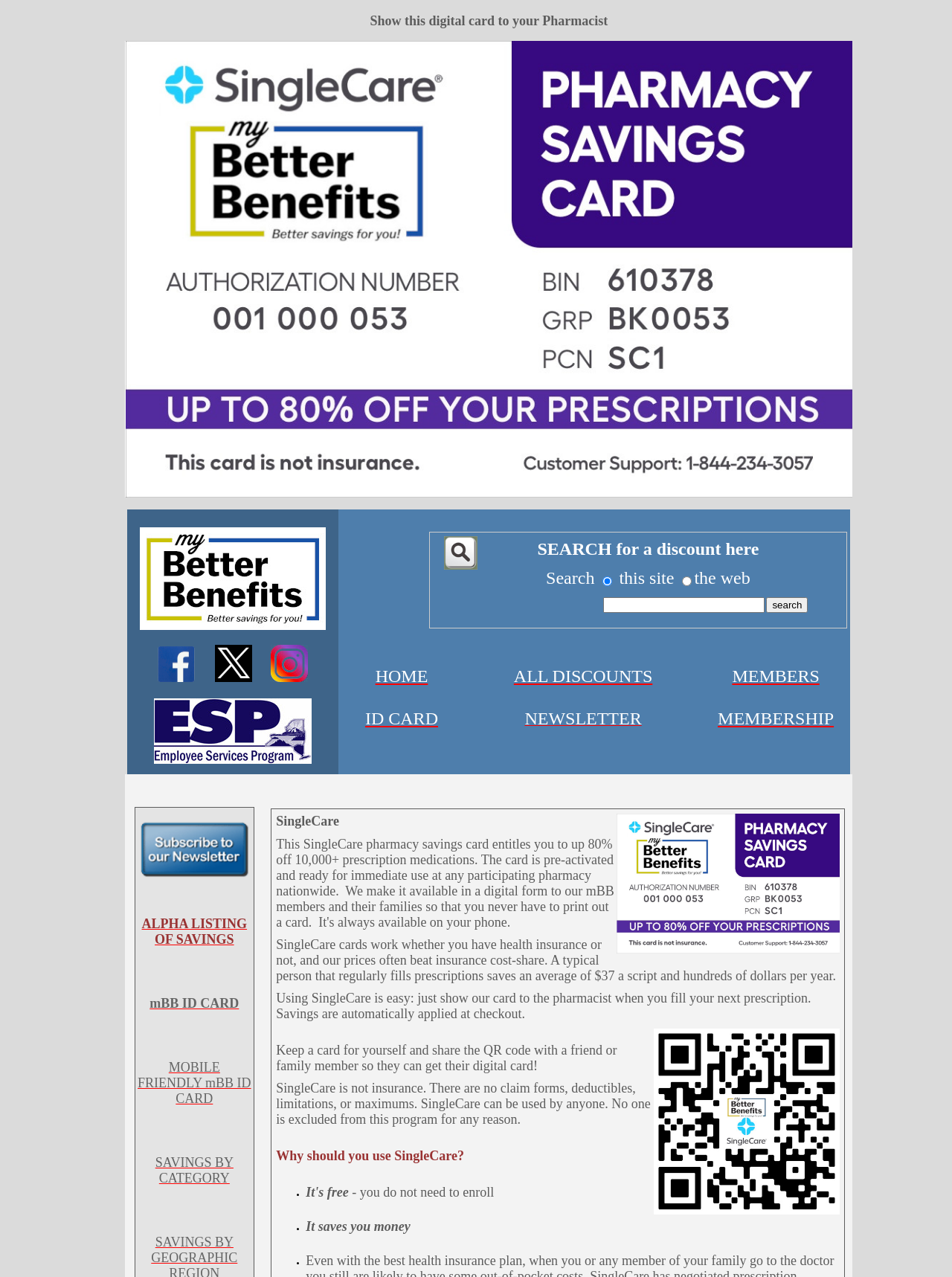Locate the UI element that matches the description ID CARD in the webpage screenshot. Return the bounding box coordinates in the format (top-left x, top-left y, bottom-right x, bottom-right y), with values ranging from 0 to 1.

[0.384, 0.555, 0.46, 0.57]